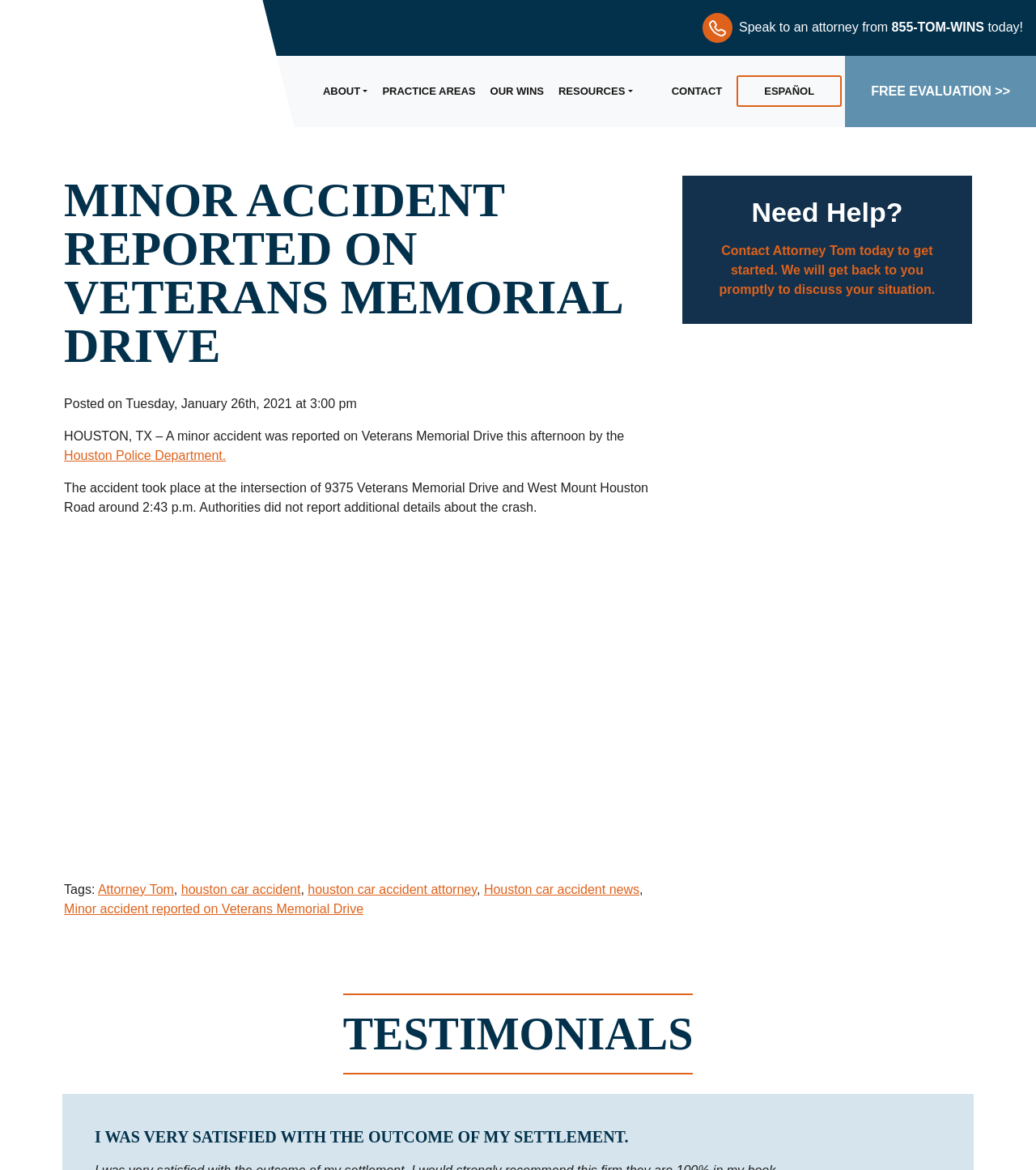Refer to the image and provide an in-depth answer to the question: 
What is the intersection where the accident took place?

I found the answer by reading the text content of the webpage, specifically the sentence 'The accident took place at the intersection of 9375 Veterans Memorial Drive and West Mount Houston Road around 2:43 p.m.' which indicates the intersection where the accident occurred.